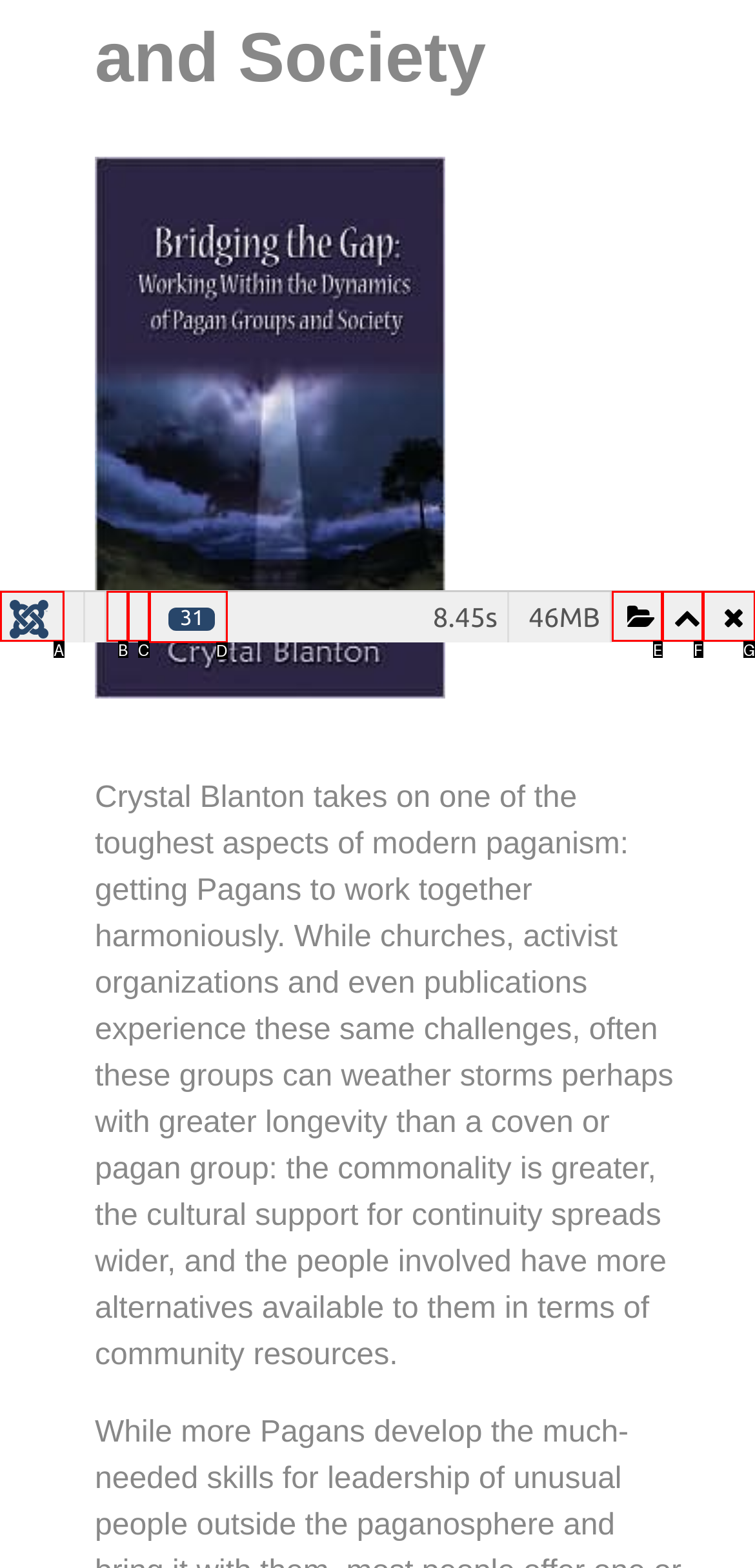From the provided options, which letter corresponds to the element described as: Session
Answer with the letter only.

B